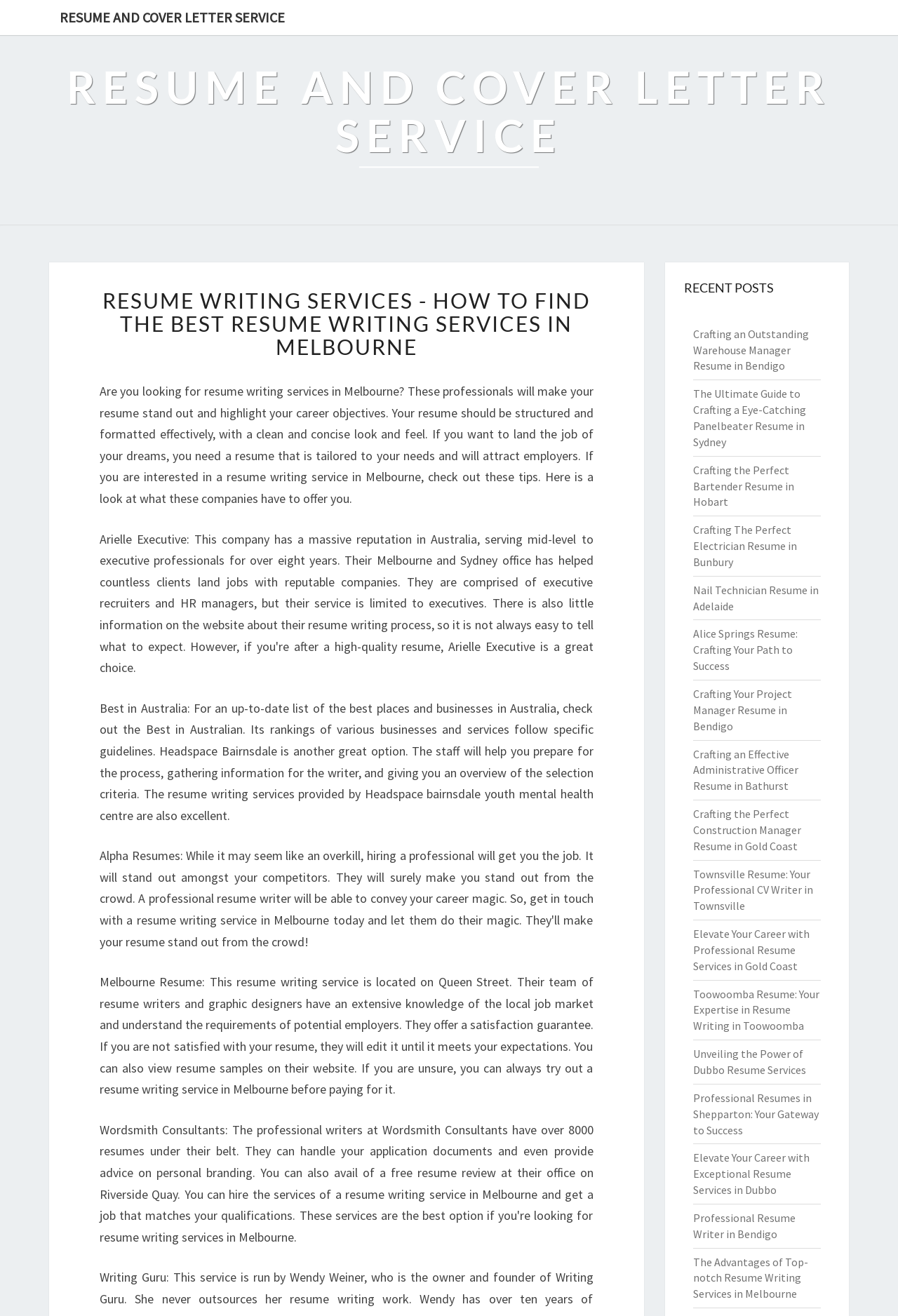From the webpage screenshot, identify the region described by Resume and Cover Letter Service. Provide the bounding box coordinates as (top-left x, top-left y, bottom-right x, bottom-right y), with each value being a floating point number between 0 and 1.

[0.055, 0.0, 0.329, 0.027]